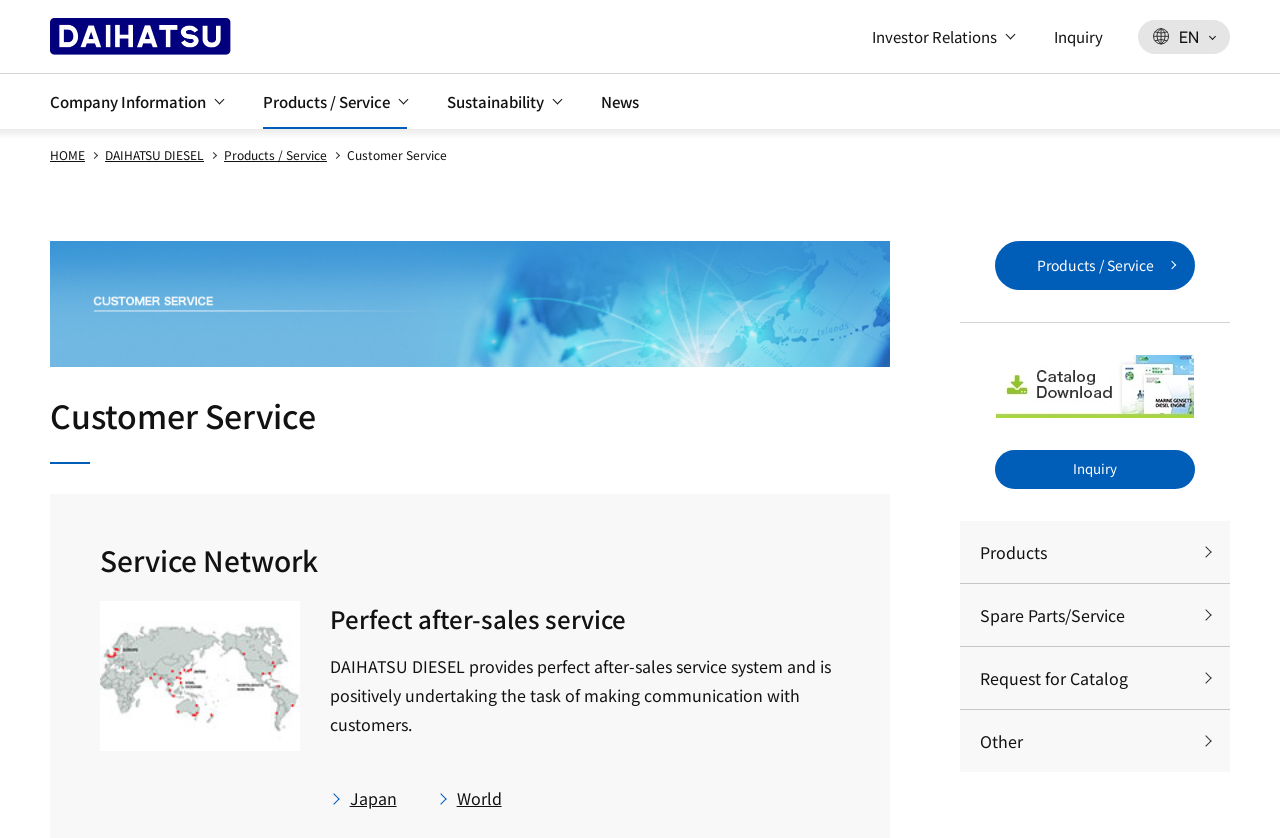What is the purpose of the customer service system?
Refer to the image and give a detailed answer to the question.

According to the static text on the webpage, 'DAIHATSU DIESEL provides perfect after-sales service system and is positively undertaking the task of making communication with customers.' This indicates that the purpose of the customer service system is to facilitate communication with customers.